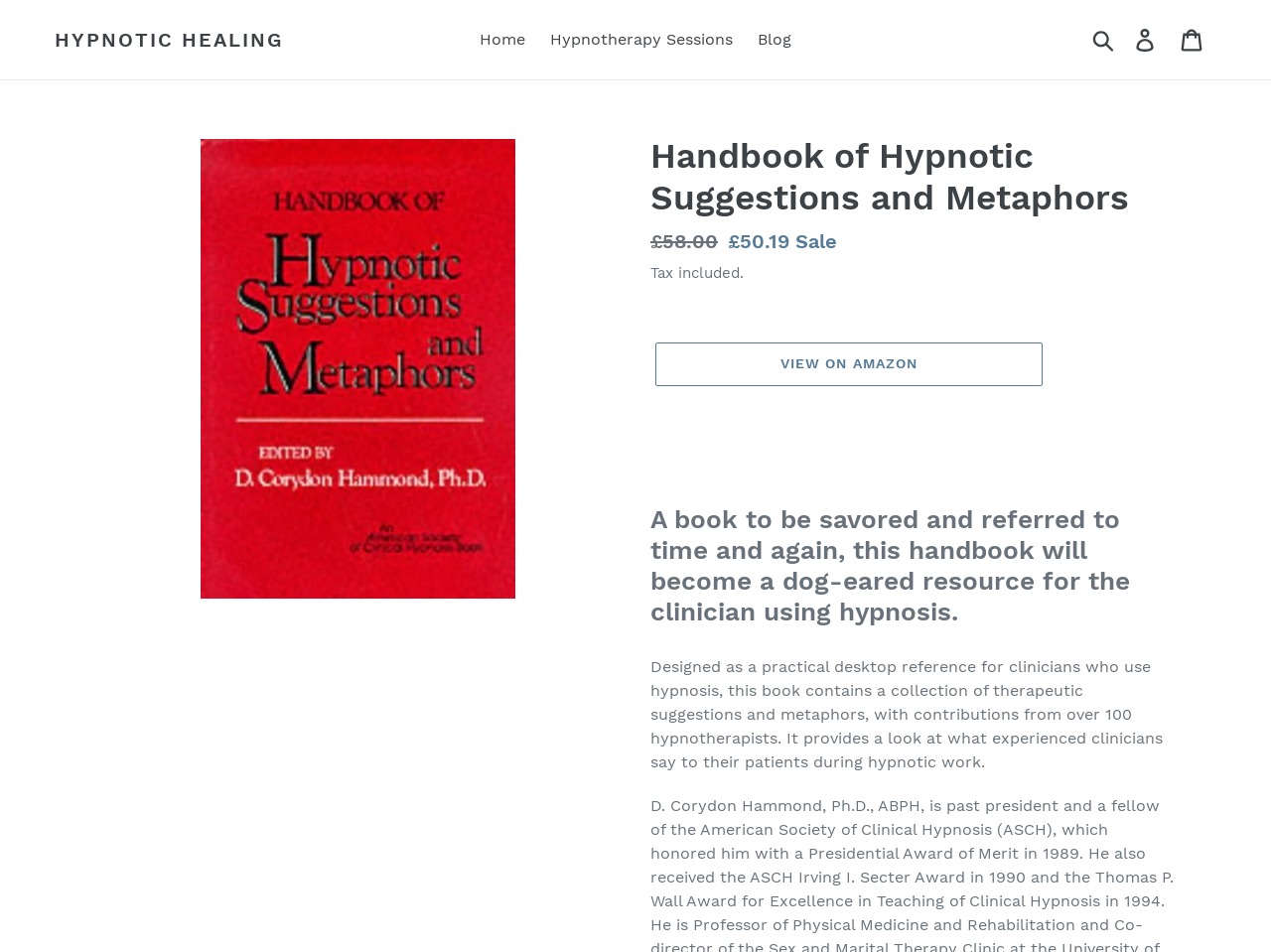How many contributors are there to the book?
Provide an in-depth and detailed explanation in response to the question.

I found the answer by looking at the StaticText element with the bounding box coordinates [0.512, 0.69, 0.915, 0.81], which contains the text 'with contributions from over 100 hypnotherapists'.